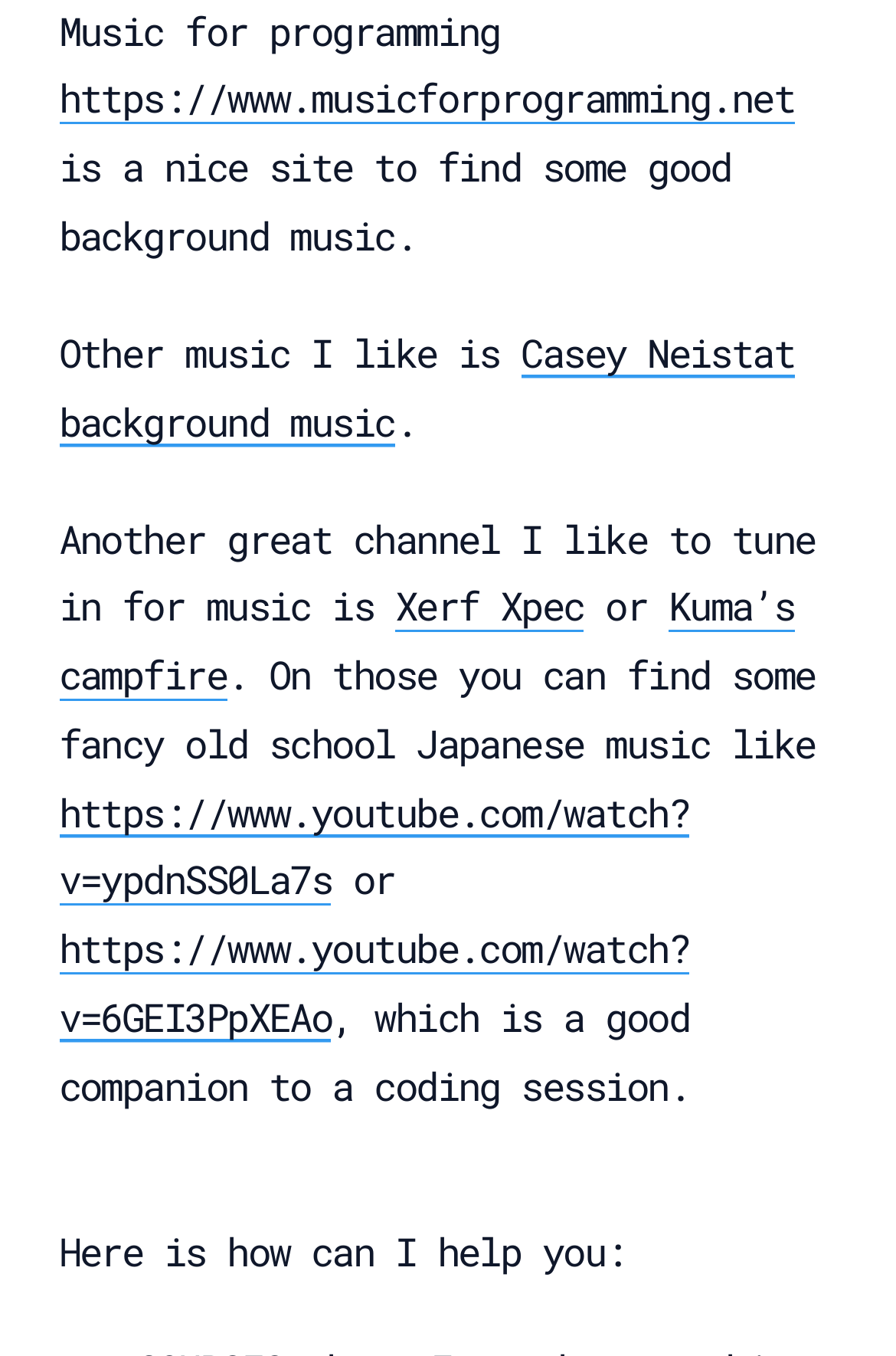Provide a brief response to the question using a single word or phrase: 
What type of music is mentioned as a good companion to a coding session?

old school Japanese music